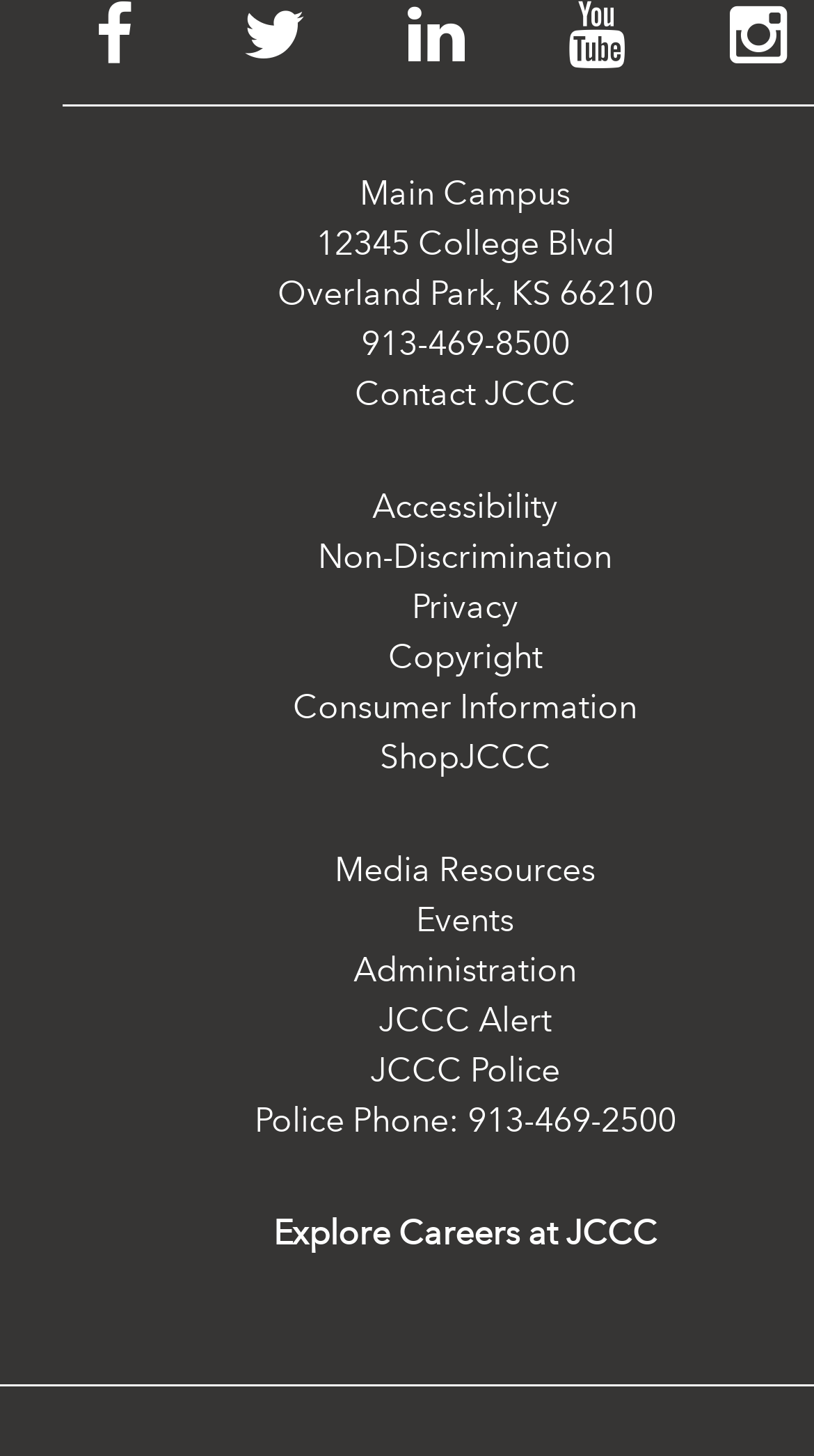Could you highlight the region that needs to be clicked to execute the instruction: "Check JCCC alert"?

[0.465, 0.686, 0.678, 0.714]